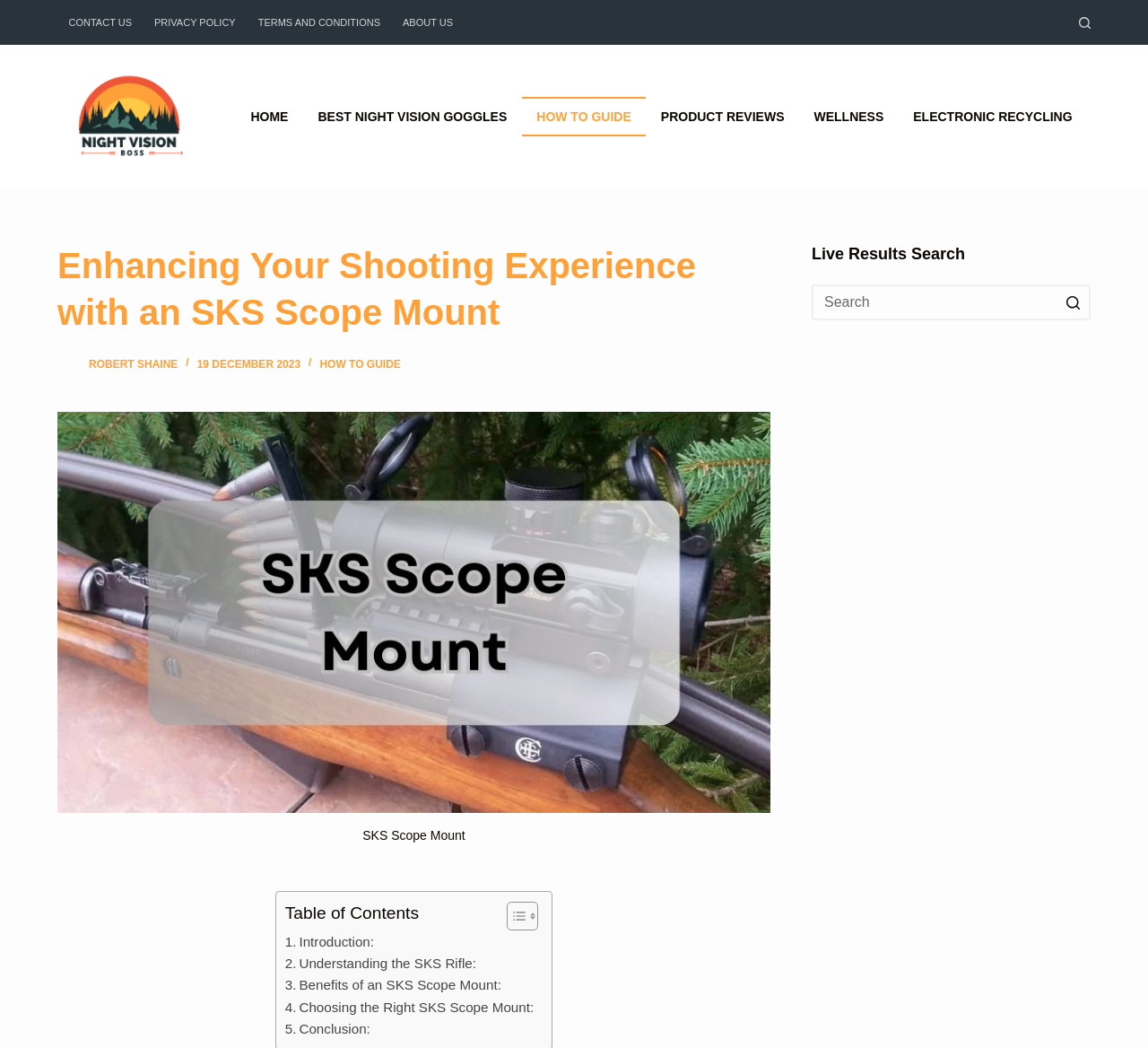What is the author of this article?
Using the image as a reference, answer the question in detail.

The author of this article is Robert Shaine, as indicated by the link 'Robert Shaine' and the image associated with it, which suggests that Robert Shaine is the author of the article.